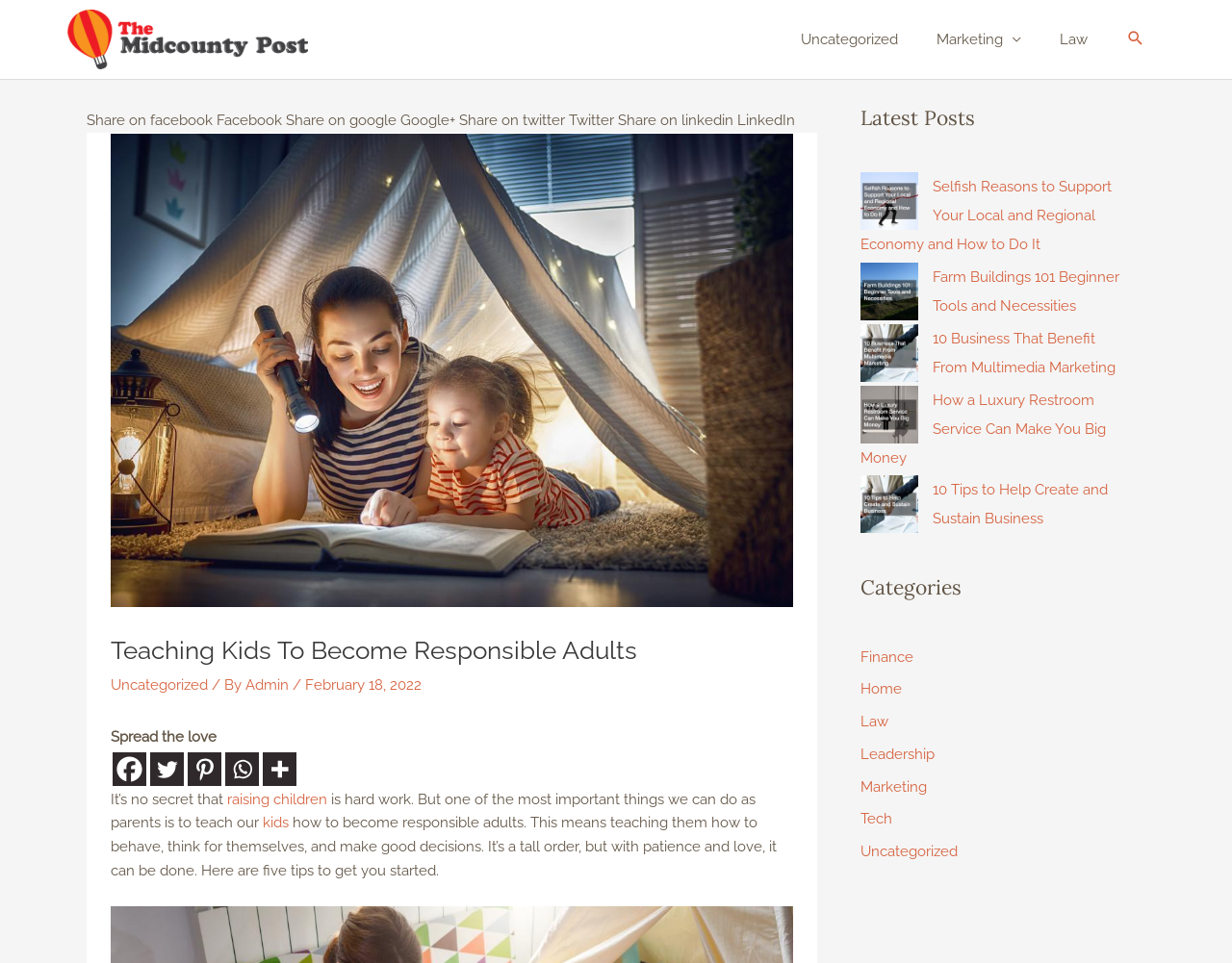Respond to the following question using a concise word or phrase: 
What is the author of the main article?

Admin